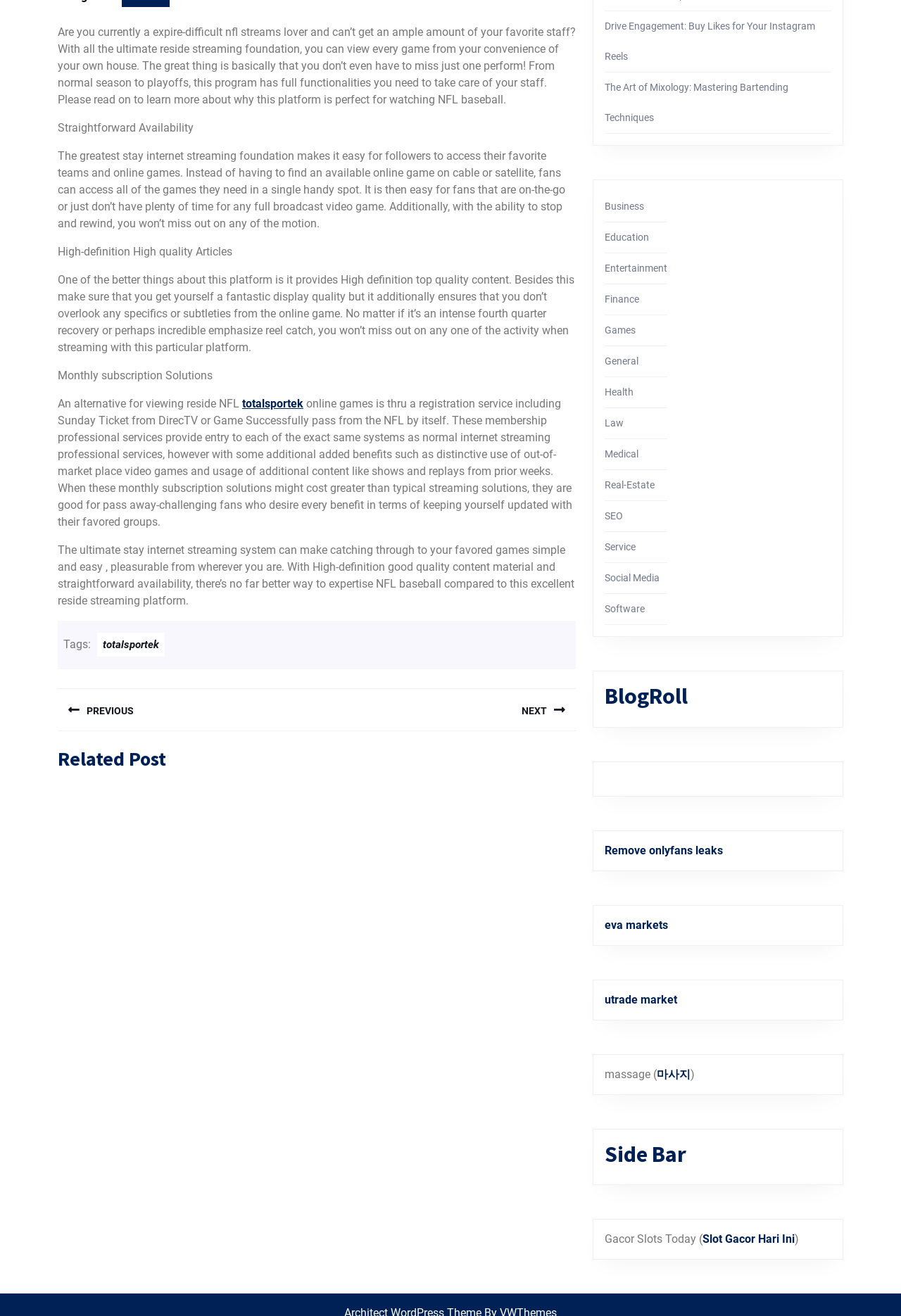Given the element description Health, predict the bounding box coordinates for the UI element in the webpage screenshot. The format should be (top-left x, top-left y, bottom-right x, bottom-right y), and the values should be between 0 and 1.

[0.671, 0.294, 0.703, 0.302]